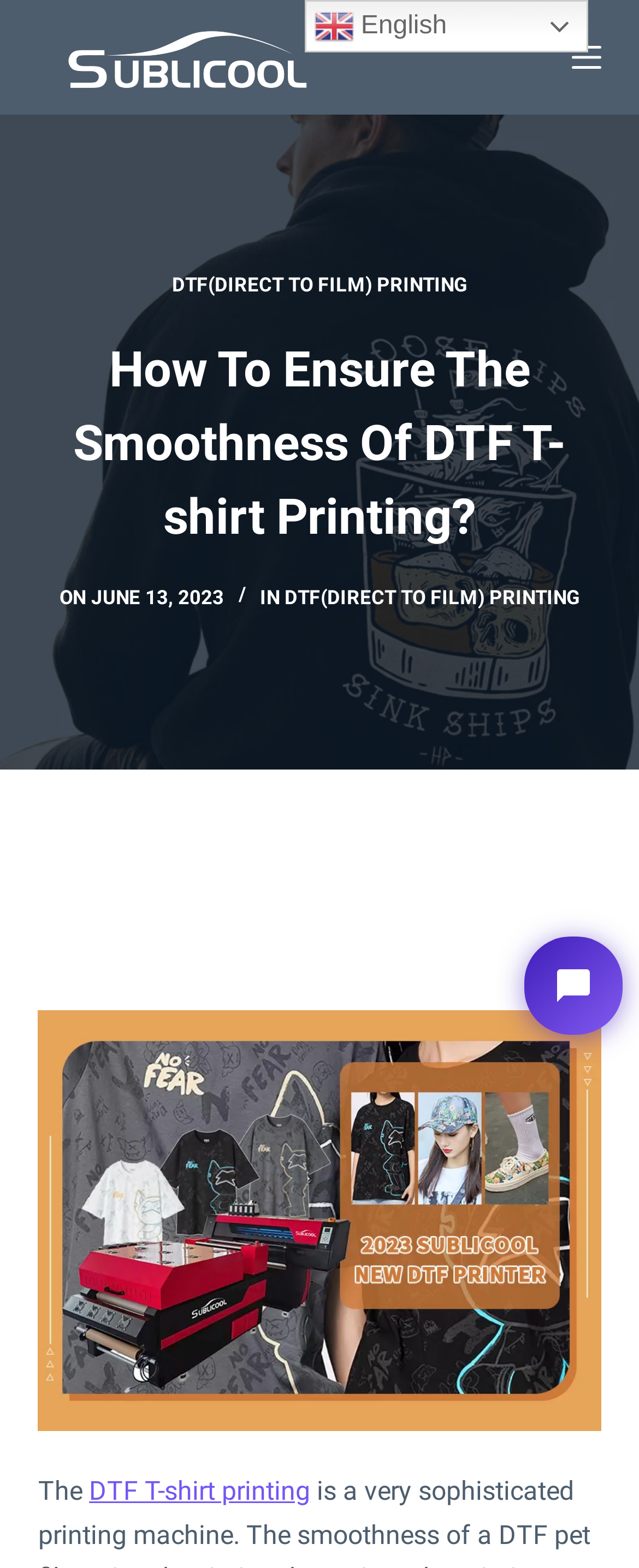What is the title of the article?
From the image, respond using a single word or phrase.

How To Ensure The Smoothness Of DTF T-shirt Printing?